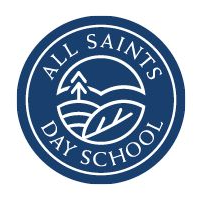What is symbolized by the stylized tree and leaf?
Using the visual information, answer the question in a single word or phrase.

Nature and learning